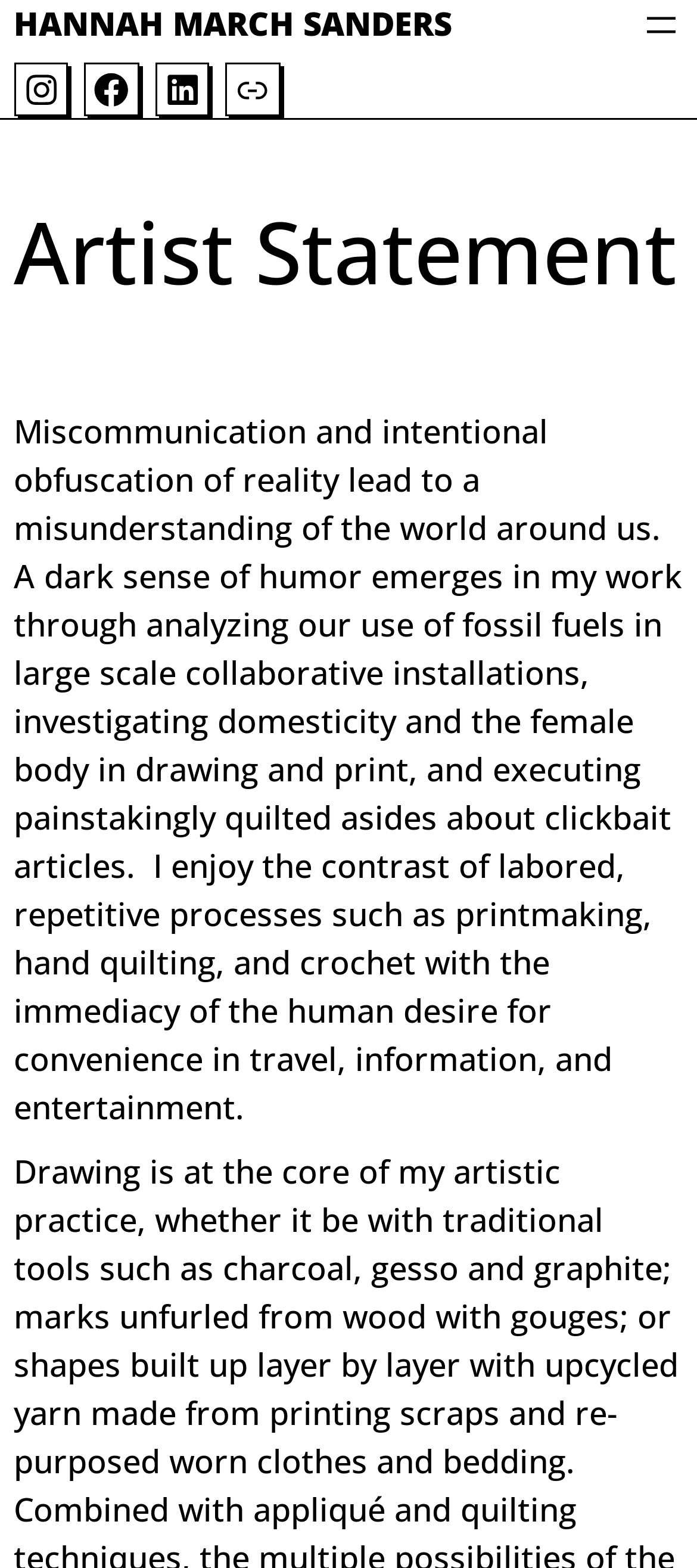Please use the details from the image to answer the following question comprehensively:
What mediums does the artist work with?

The mediums the artist works with are inferred from the static text element which describes the artist's statement. The text mentions 'investigating domesticity and the female body in drawing and print, and executing painstakingly quilted asides' which suggests that the artist works with print, drawing, and quilting mediums.